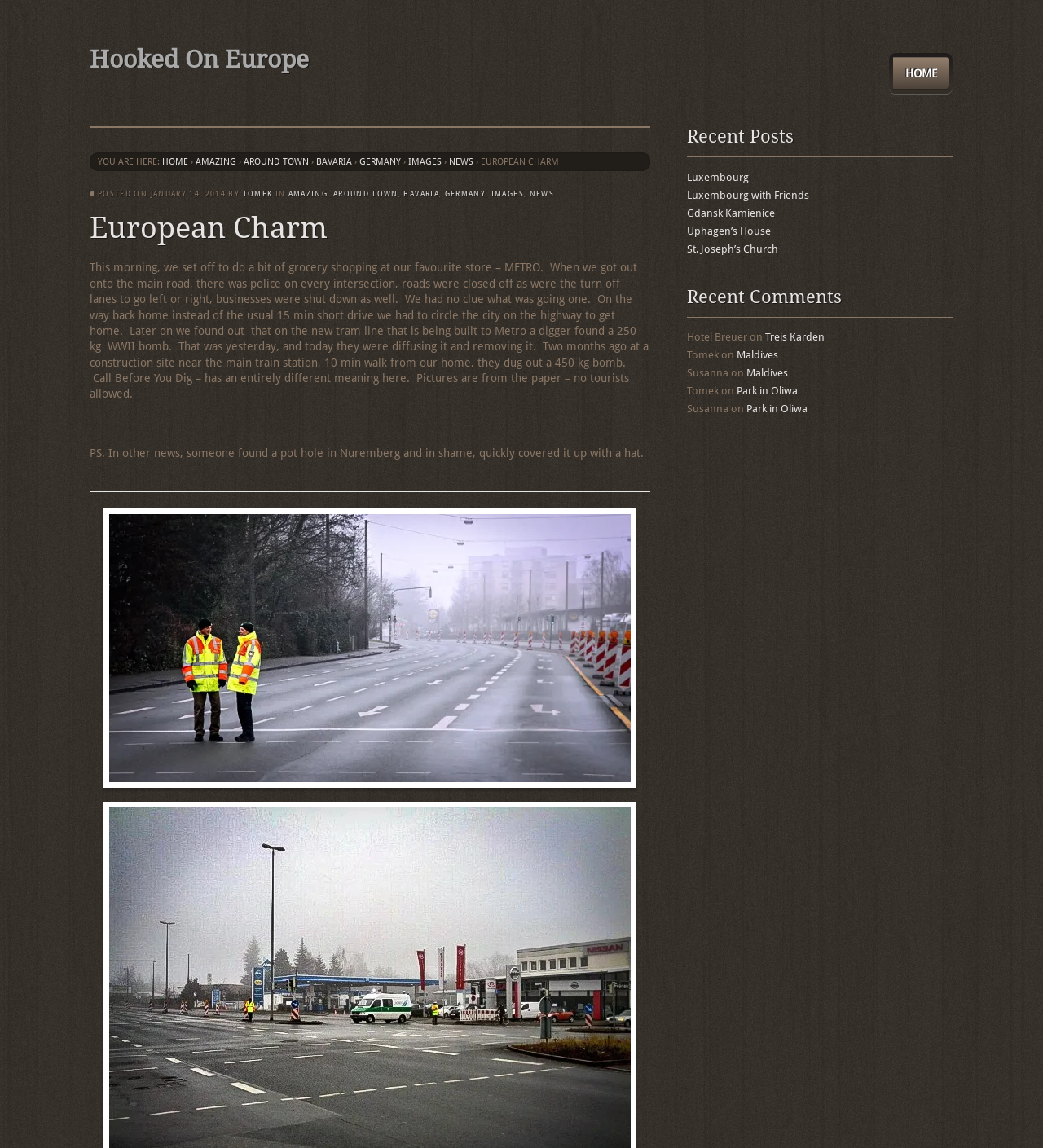Please find the bounding box coordinates of the element that needs to be clicked to perform the following instruction: "read about european charm". The bounding box coordinates should be four float numbers between 0 and 1, represented as [left, top, right, bottom].

[0.086, 0.183, 0.623, 0.214]